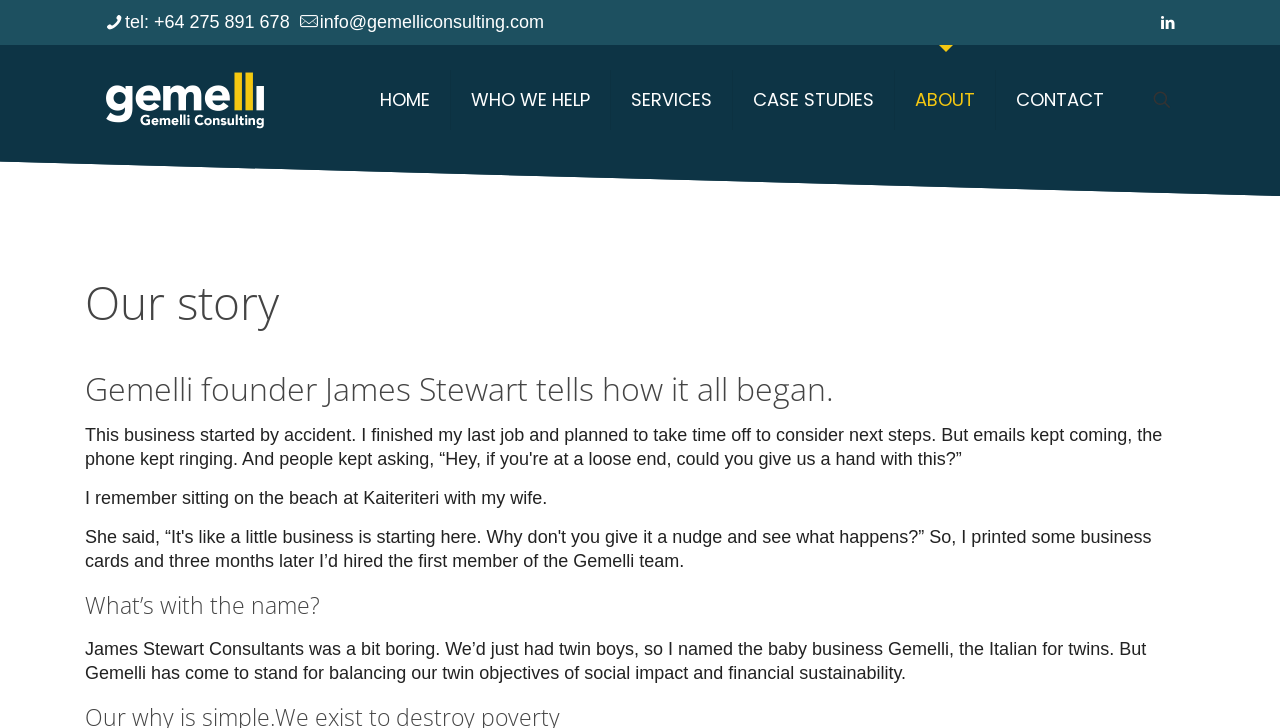Please specify the bounding box coordinates of the region to click in order to perform the following instruction: "go to contact page".

[0.778, 0.062, 0.878, 0.213]